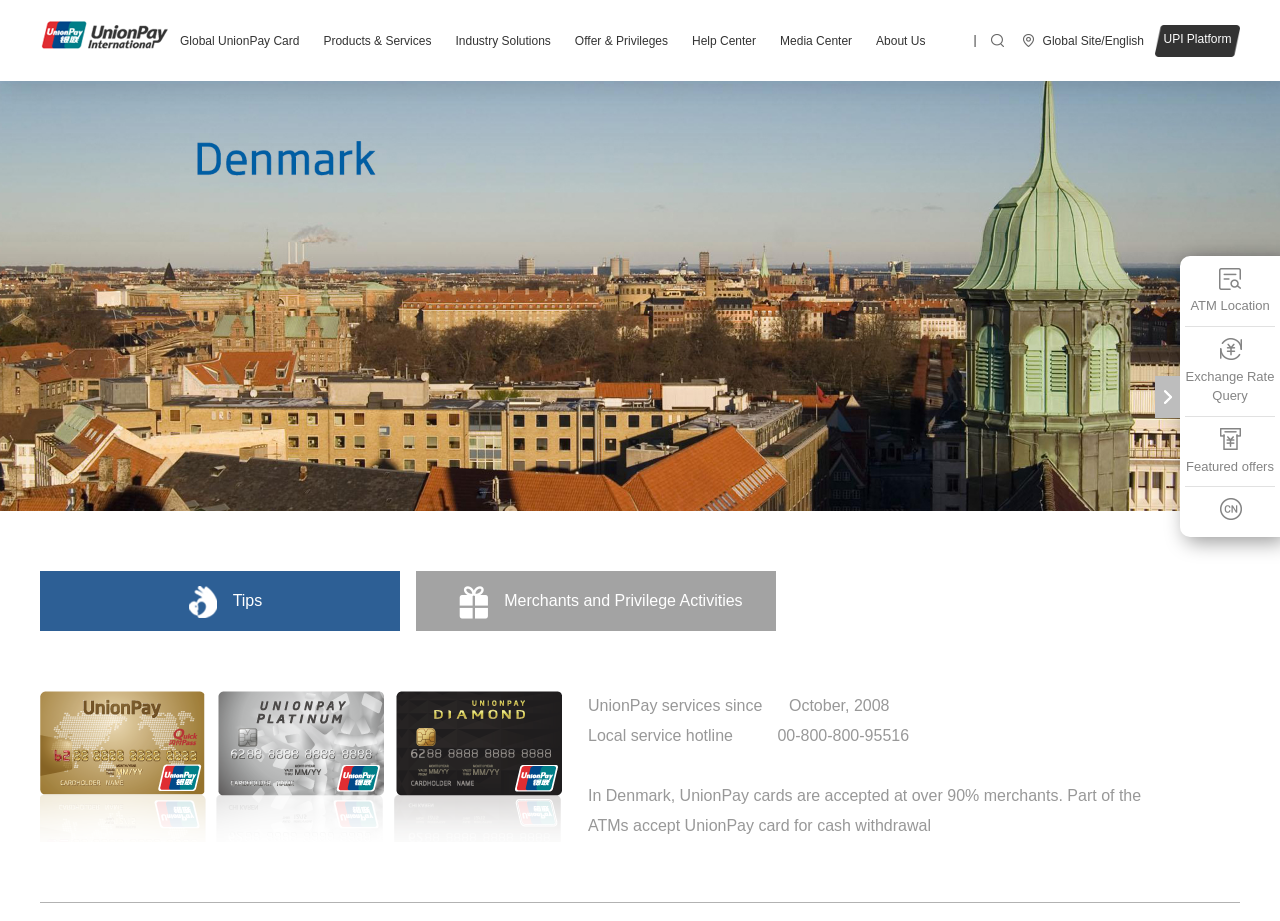Please locate the bounding box coordinates of the element that should be clicked to complete the given instruction: "Learn about UnionPay cards in Afghanistan".

[0.711, 0.291, 0.769, 0.314]